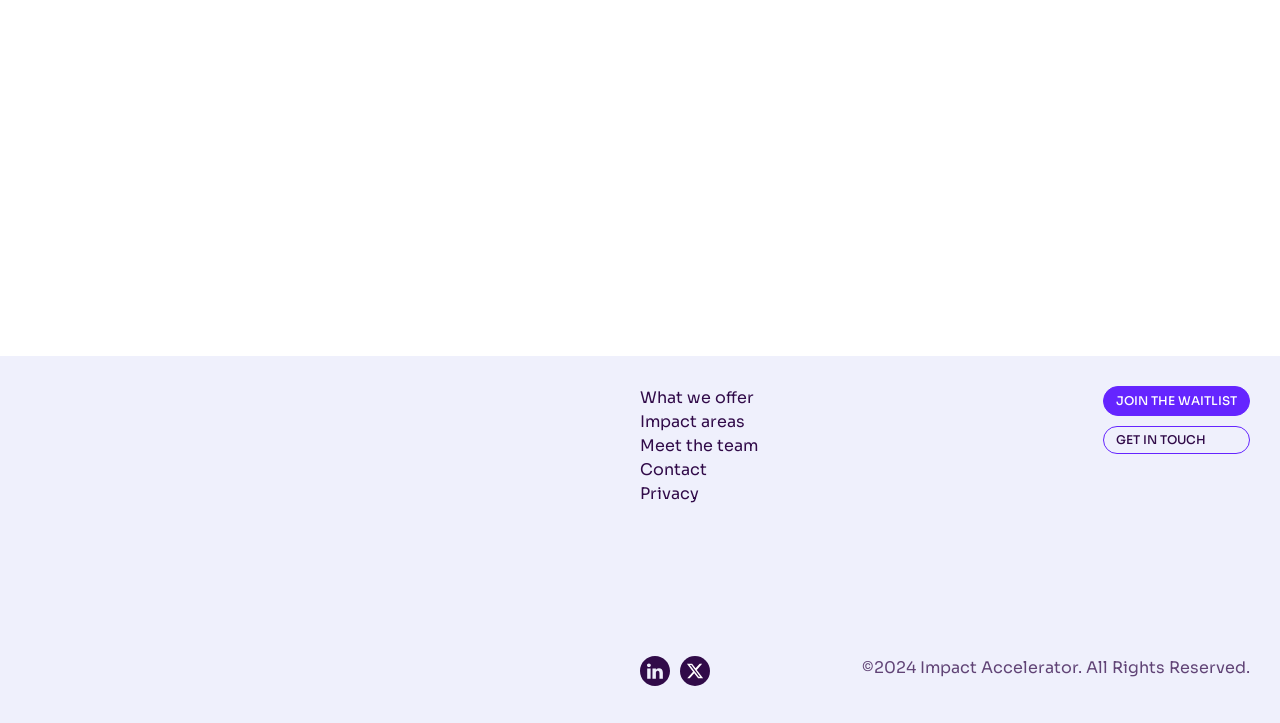Identify the bounding box coordinates for the element that needs to be clicked to fulfill this instruction: "Click the About Us link". Provide the coordinates in the format of four float numbers between 0 and 1: [left, top, right, bottom].

None